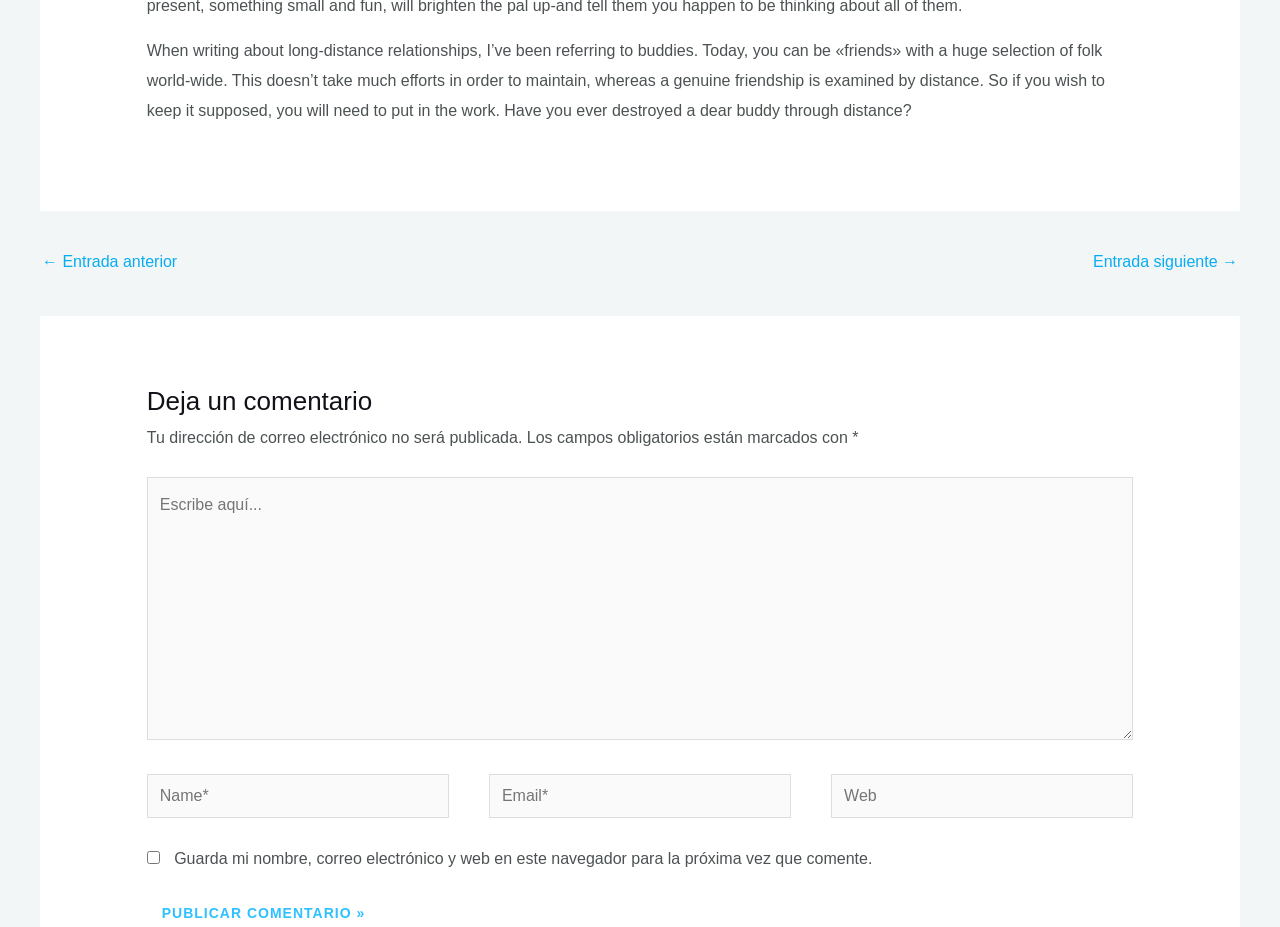What is the navigation section for?
Please answer the question with a detailed response using the information from the screenshot.

The navigation section contains links labeled '← Entrada anterior' and 'Entrada siguiente →', which suggests that it is intended for navigating between blog posts.